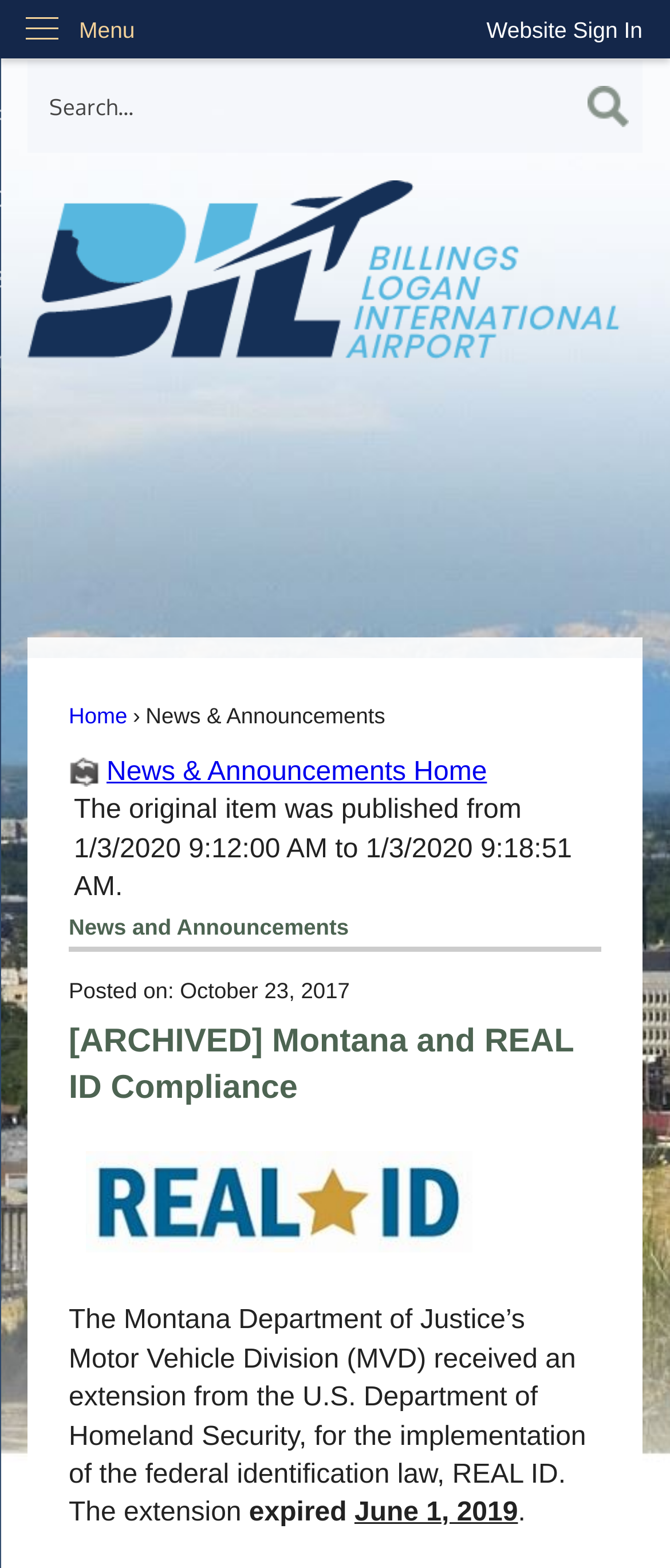Identify the bounding box coordinates necessary to click and complete the given instruction: "Go to Home page".

[0.103, 0.448, 0.19, 0.465]